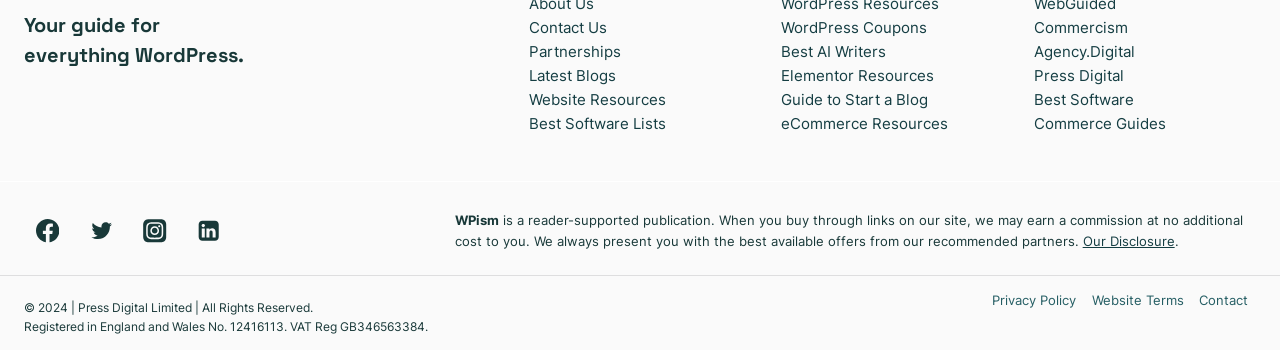Determine the bounding box coordinates of the element's region needed to click to follow the instruction: "View Privacy Policy". Provide these coordinates as four float numbers between 0 and 1, formatted as [left, top, right, bottom].

[0.769, 0.817, 0.847, 0.898]